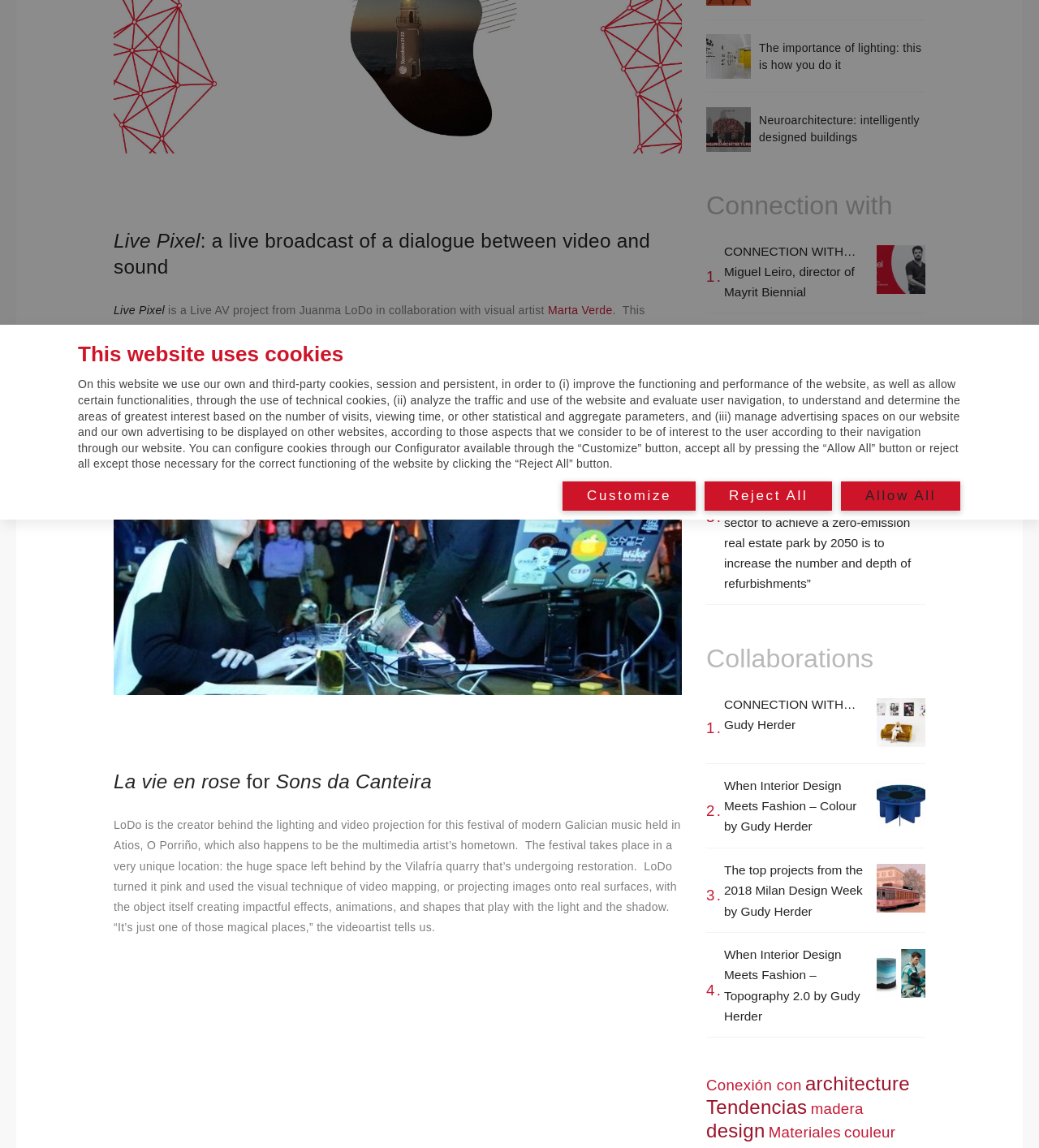Given the description "couleur", determine the bounding box of the corresponding UI element.

[0.812, 0.979, 0.862, 0.994]